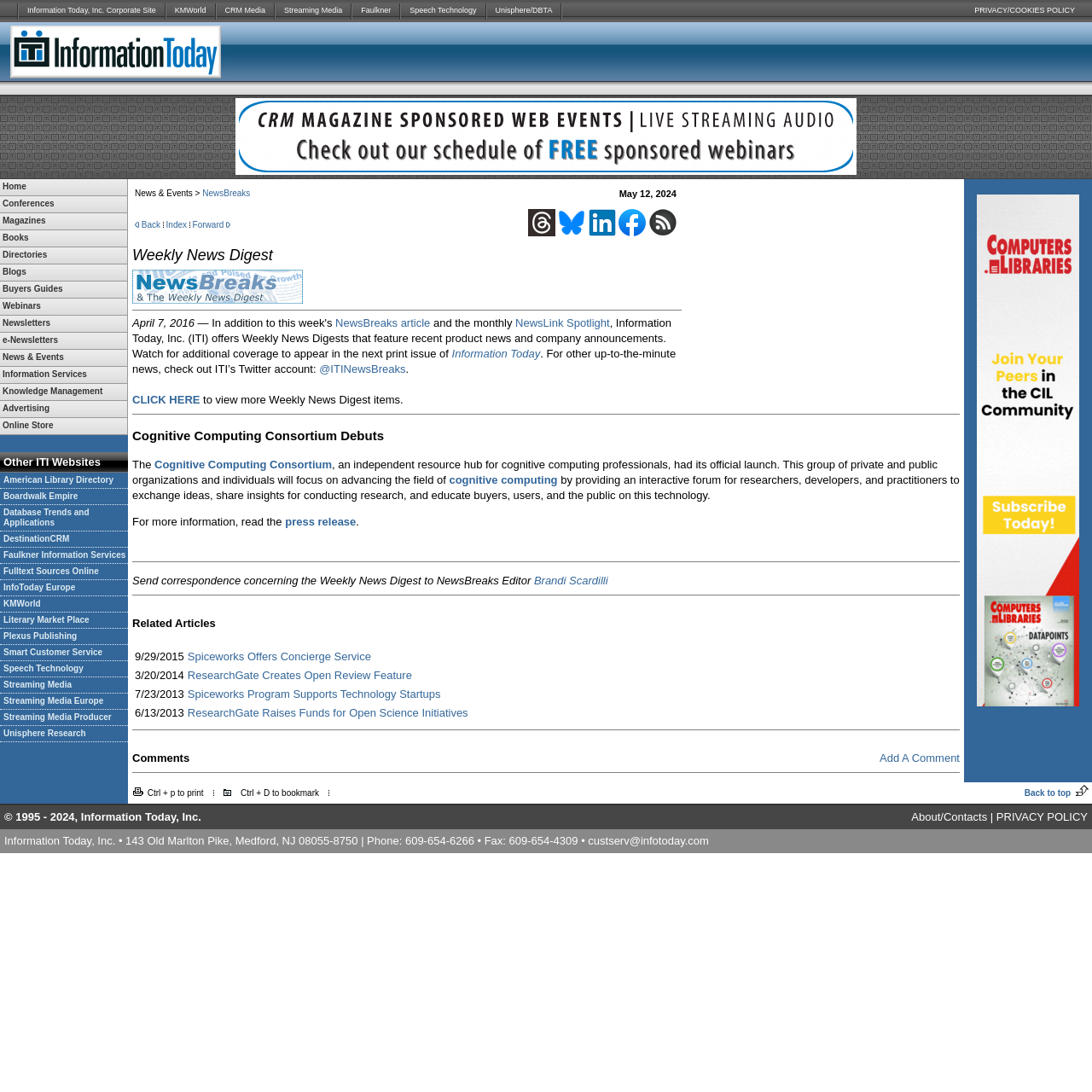Kindly determine the bounding box coordinates for the area that needs to be clicked to execute this instruction: "Go to Conferences".

[0.0, 0.18, 0.116, 0.195]